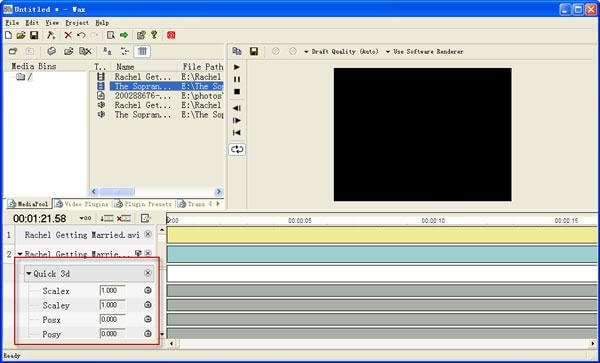Reply to the question with a brief word or phrase: What is the purpose of the color-coded layers in the timeline?

To edit and create special effects